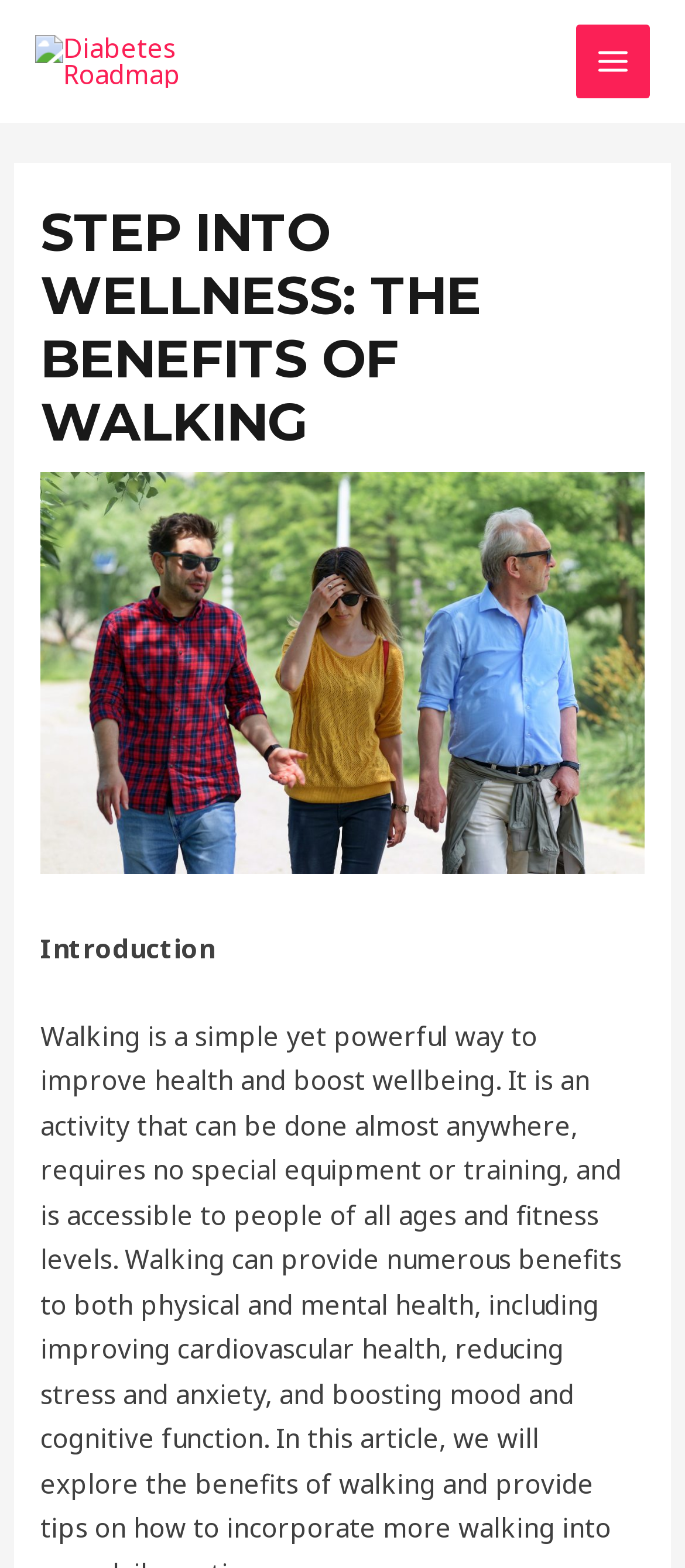Provide the bounding box coordinates of the HTML element this sentence describes: "alt="Diabetes Roadmap"". The bounding box coordinates consist of four float numbers between 0 and 1, i.e., [left, top, right, bottom].

[0.051, 0.026, 0.308, 0.048]